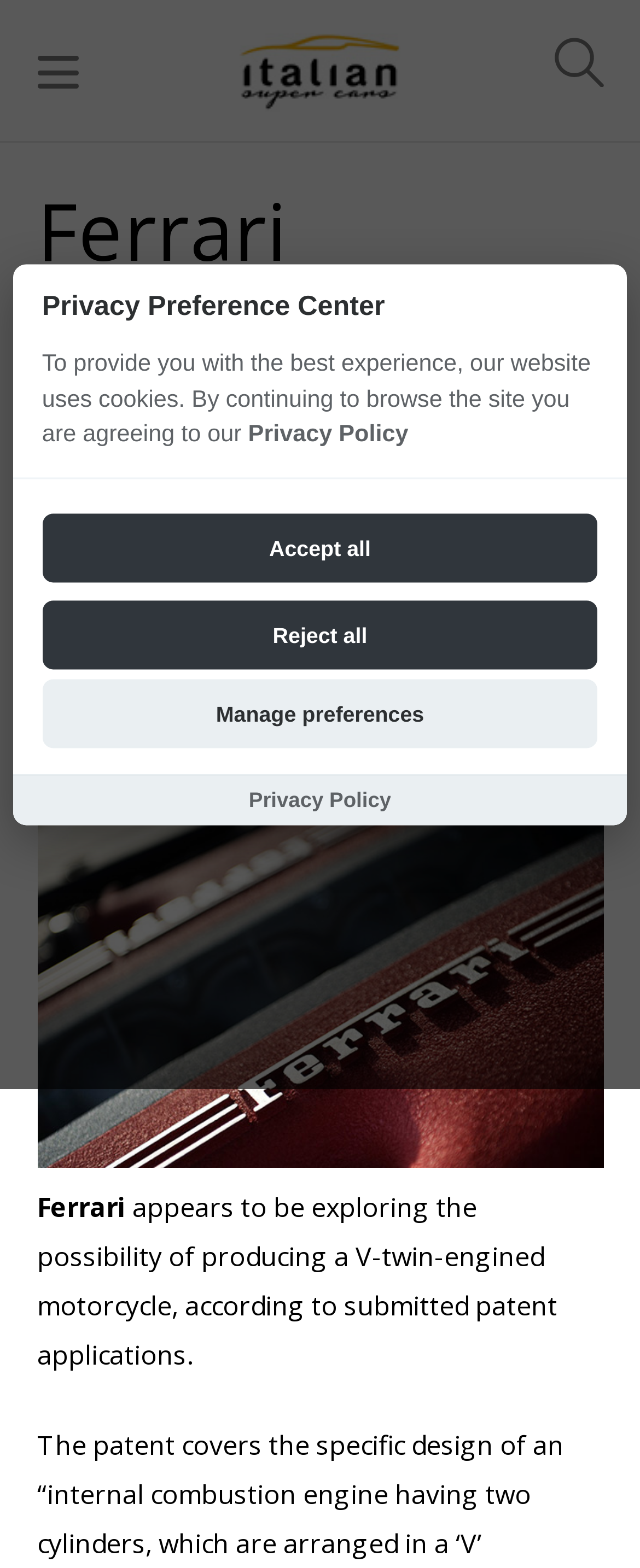What type of engine is mentioned?
Answer the question with a single word or phrase derived from the image.

V-twin